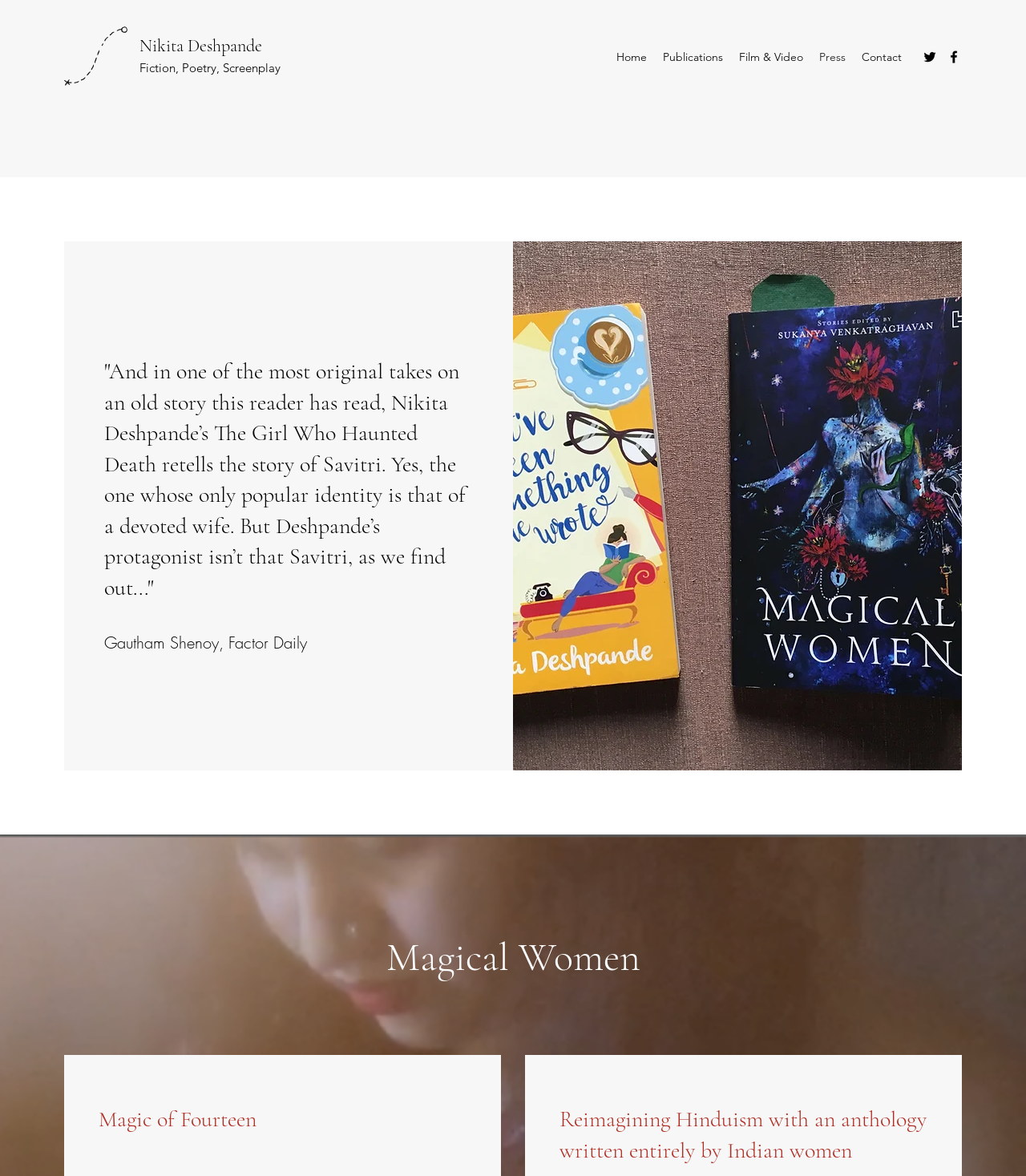What is the topic of the article?
Answer the question with a single word or phrase derived from the image.

Book review